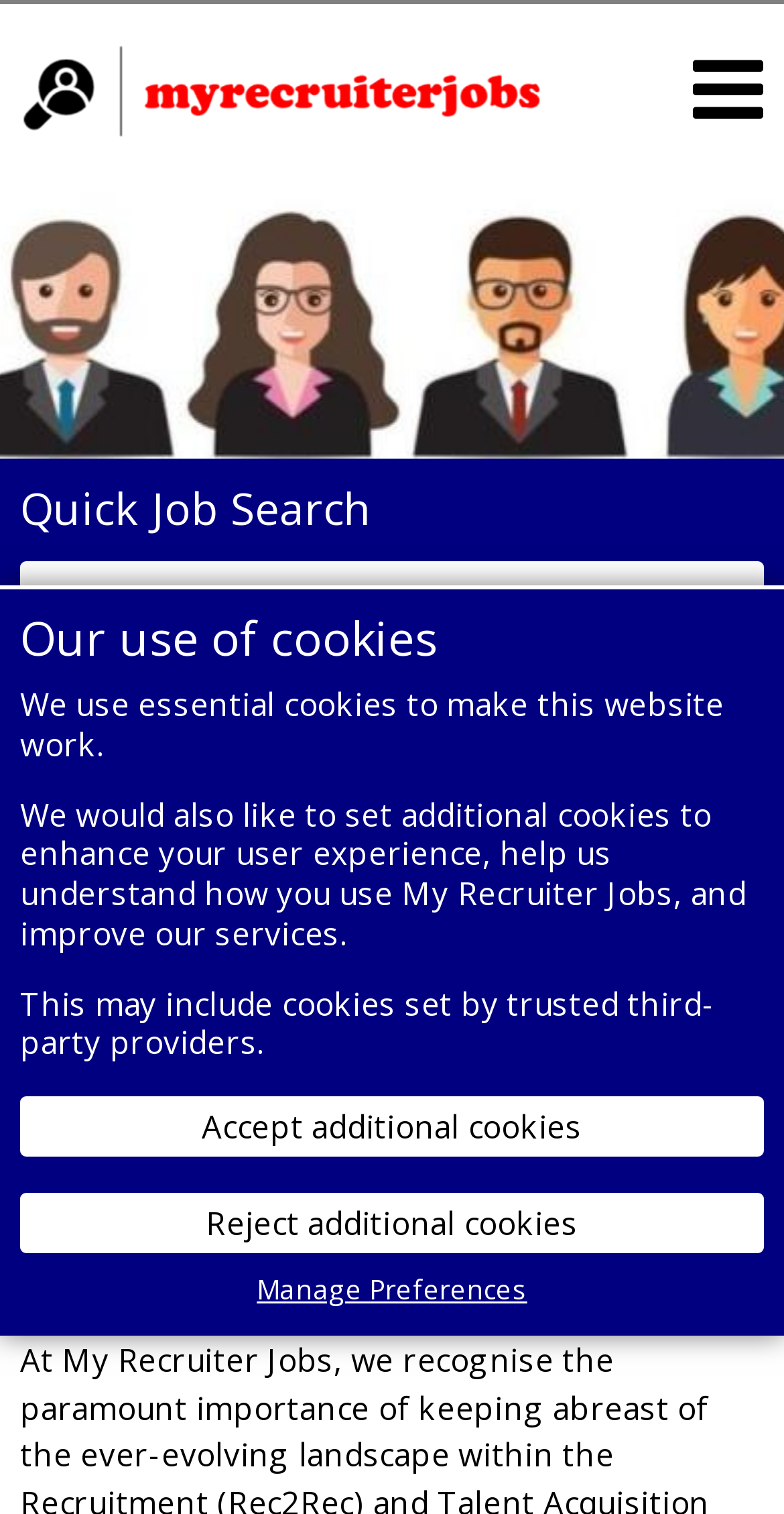Specify the bounding box coordinates of the region I need to click to perform the following instruction: "Select a country". The coordinates must be four float numbers in the range of 0 to 1, i.e., [left, top, right, bottom].

[0.028, 0.444, 0.972, 0.495]